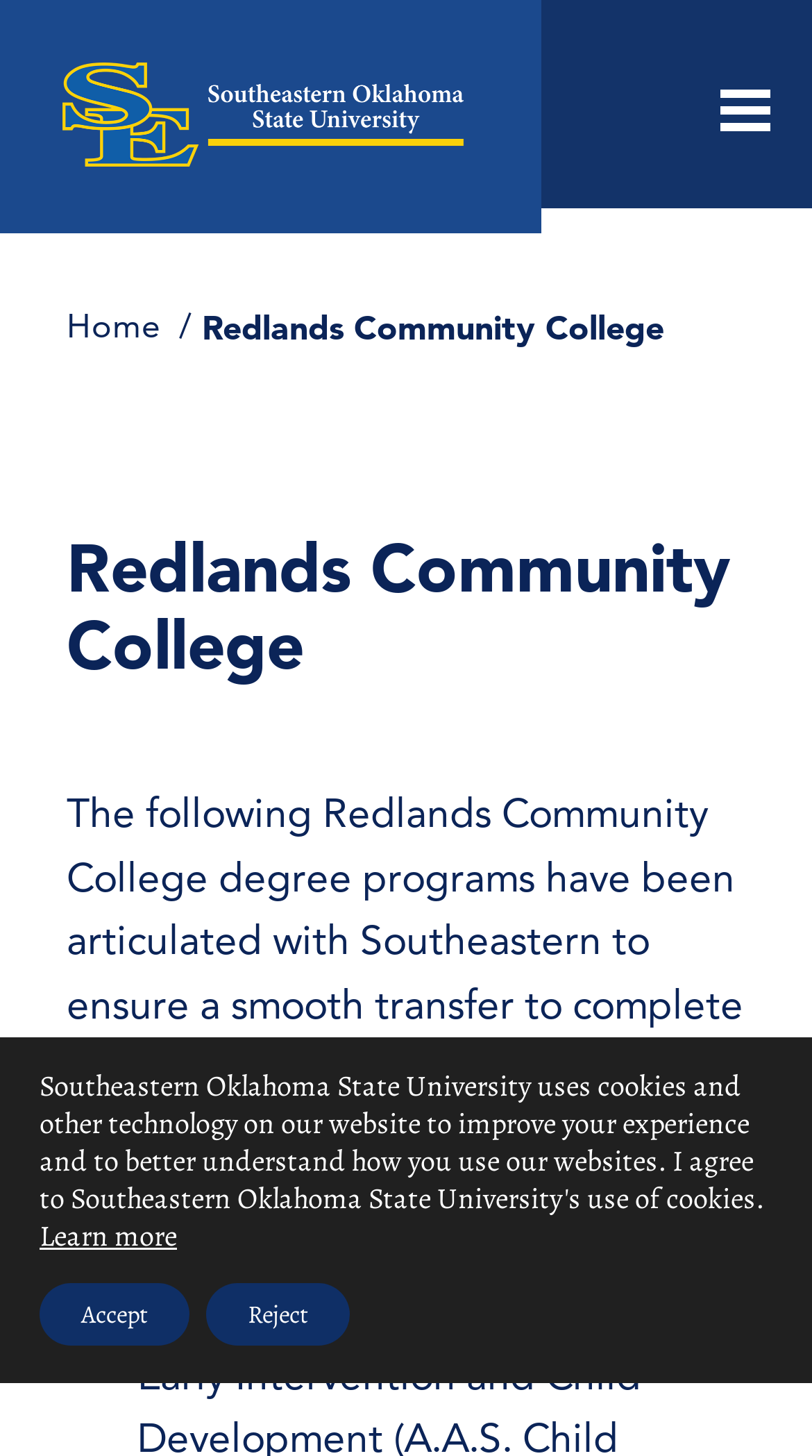Can you provide the bounding box coordinates for the element that should be clicked to implement the instruction: "Click the Menu button"?

[0.877, 0.05, 0.959, 0.102]